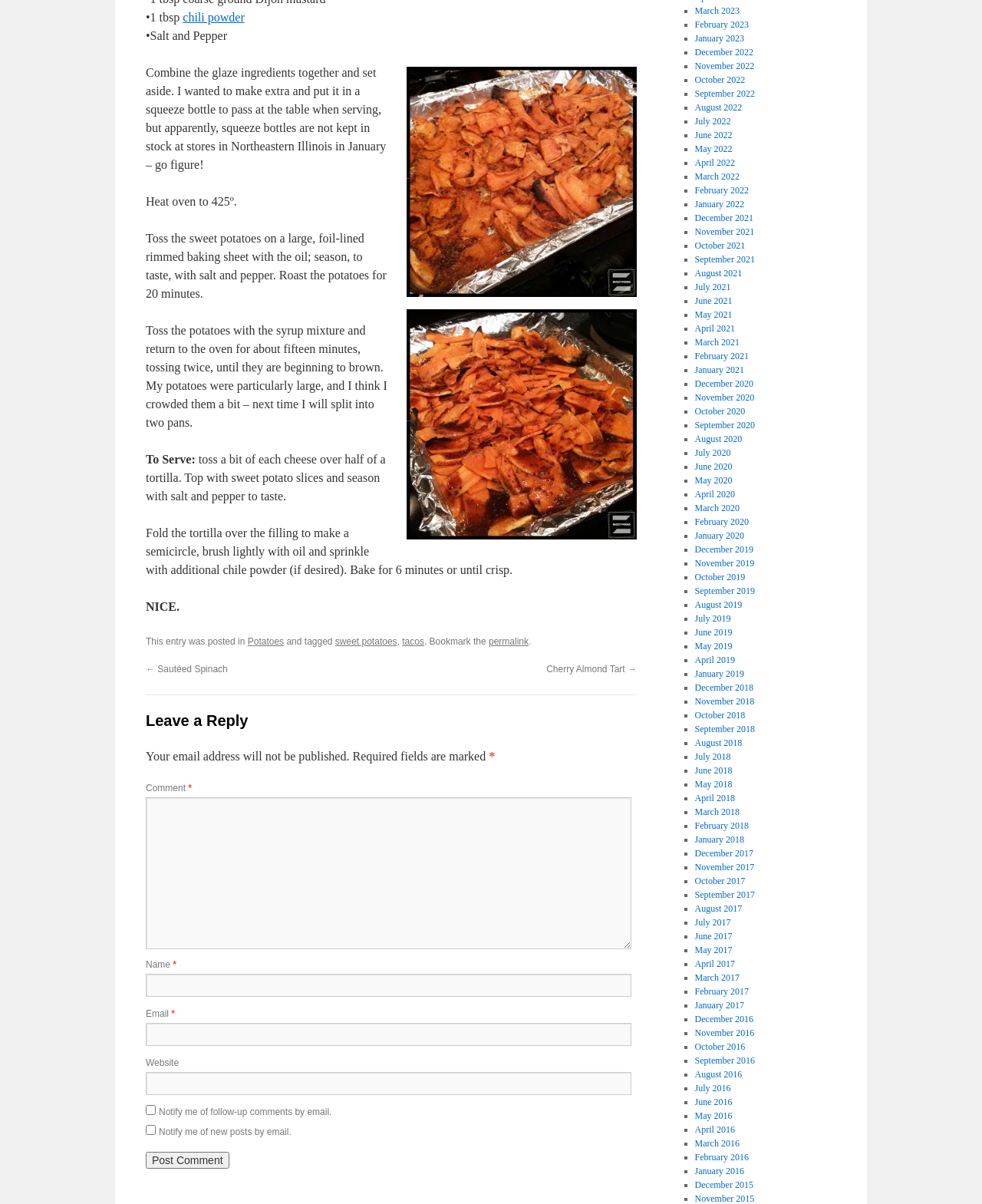Identify the bounding box coordinates of the region I need to click to complete this instruction: "Click the 'Sautéed Spinach' link".

[0.148, 0.551, 0.232, 0.56]